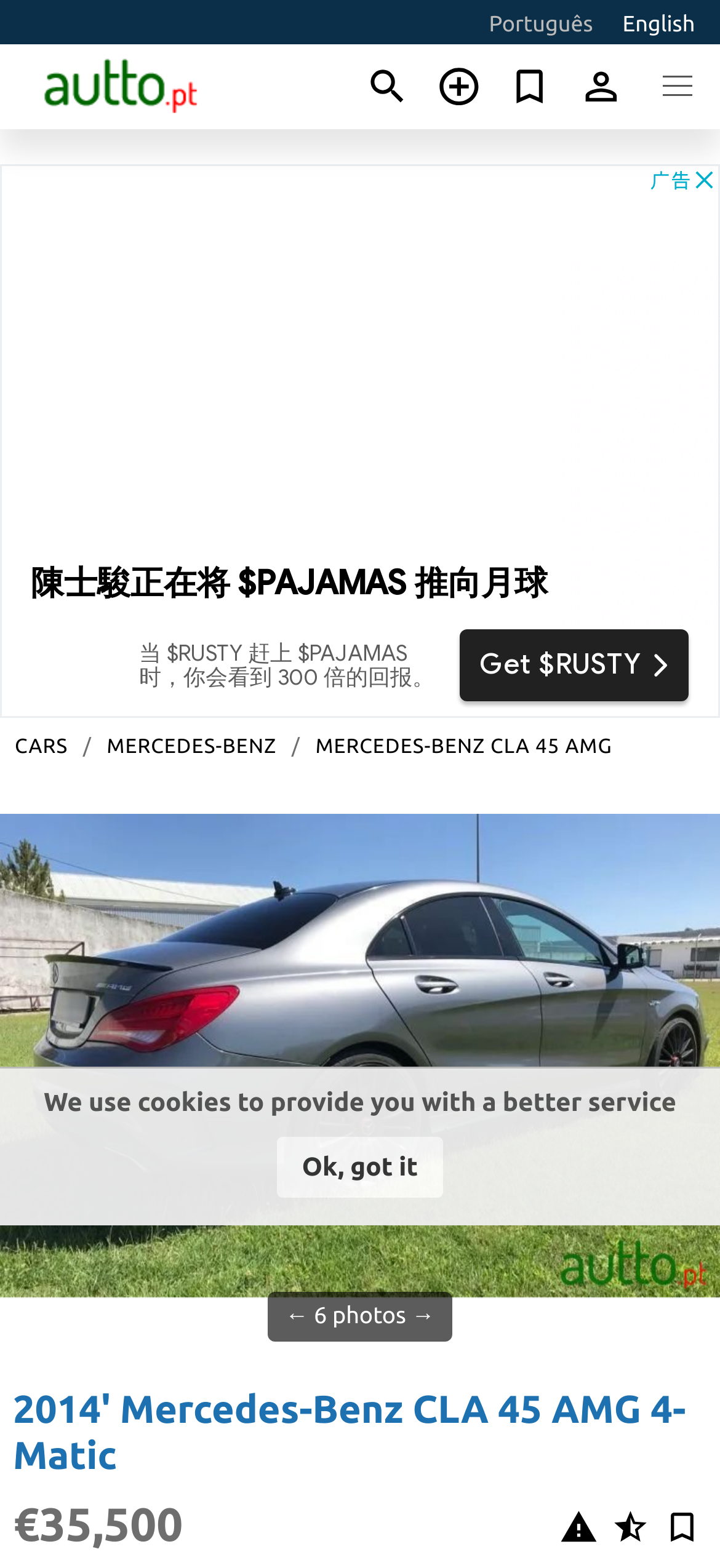Please identify the bounding box coordinates of the clickable element to fulfill the following instruction: "View photo #1". The coordinates should be four float numbers between 0 and 1, i.e., [left, top, right, bottom].

[0.0, 0.519, 1.0, 0.827]